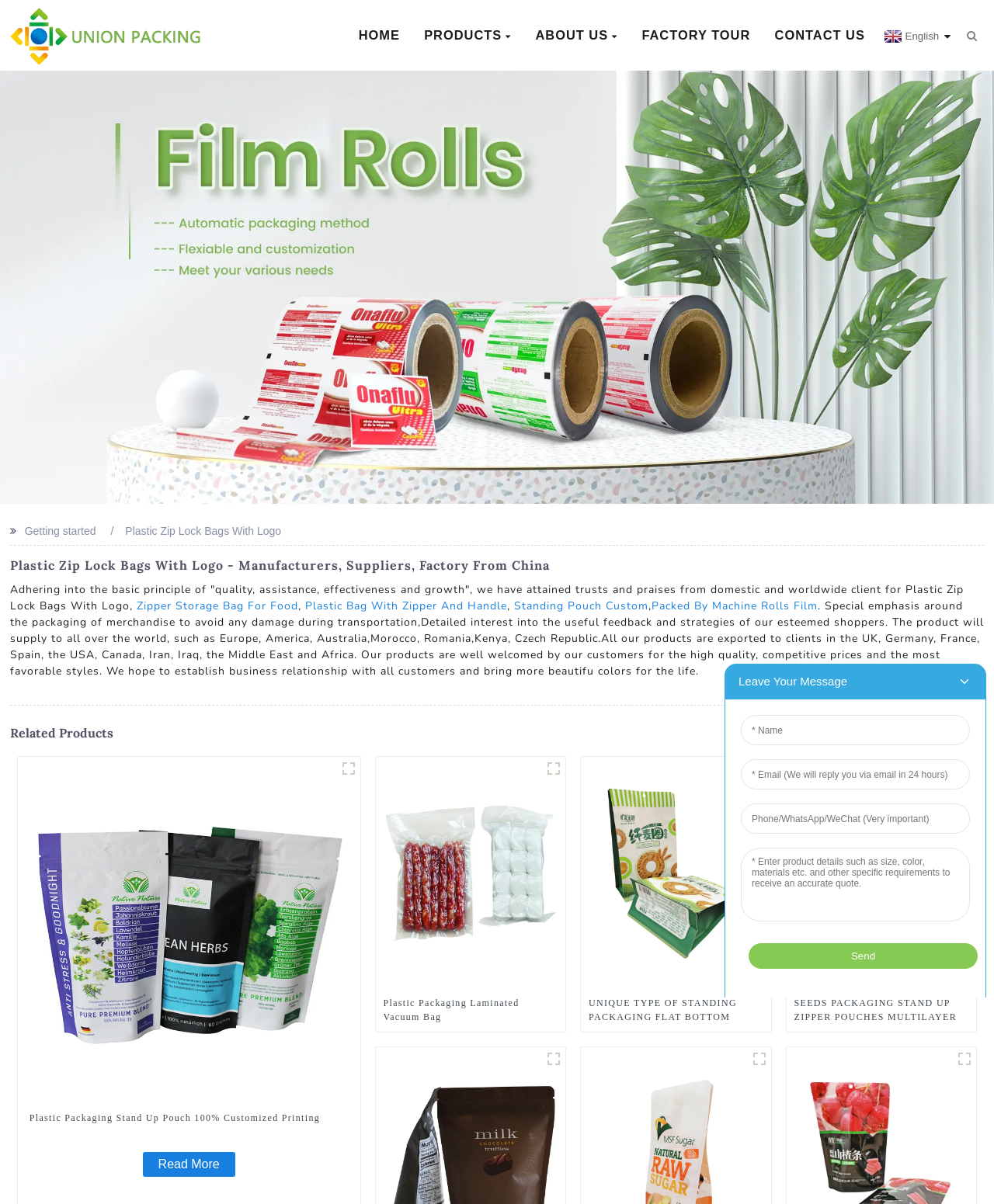Find the bounding box coordinates of the element's region that should be clicked in order to follow the given instruction: "Click the logo". The coordinates should consist of four float numbers between 0 and 1, i.e., [left, top, right, bottom].

[0.01, 0.024, 0.205, 0.034]